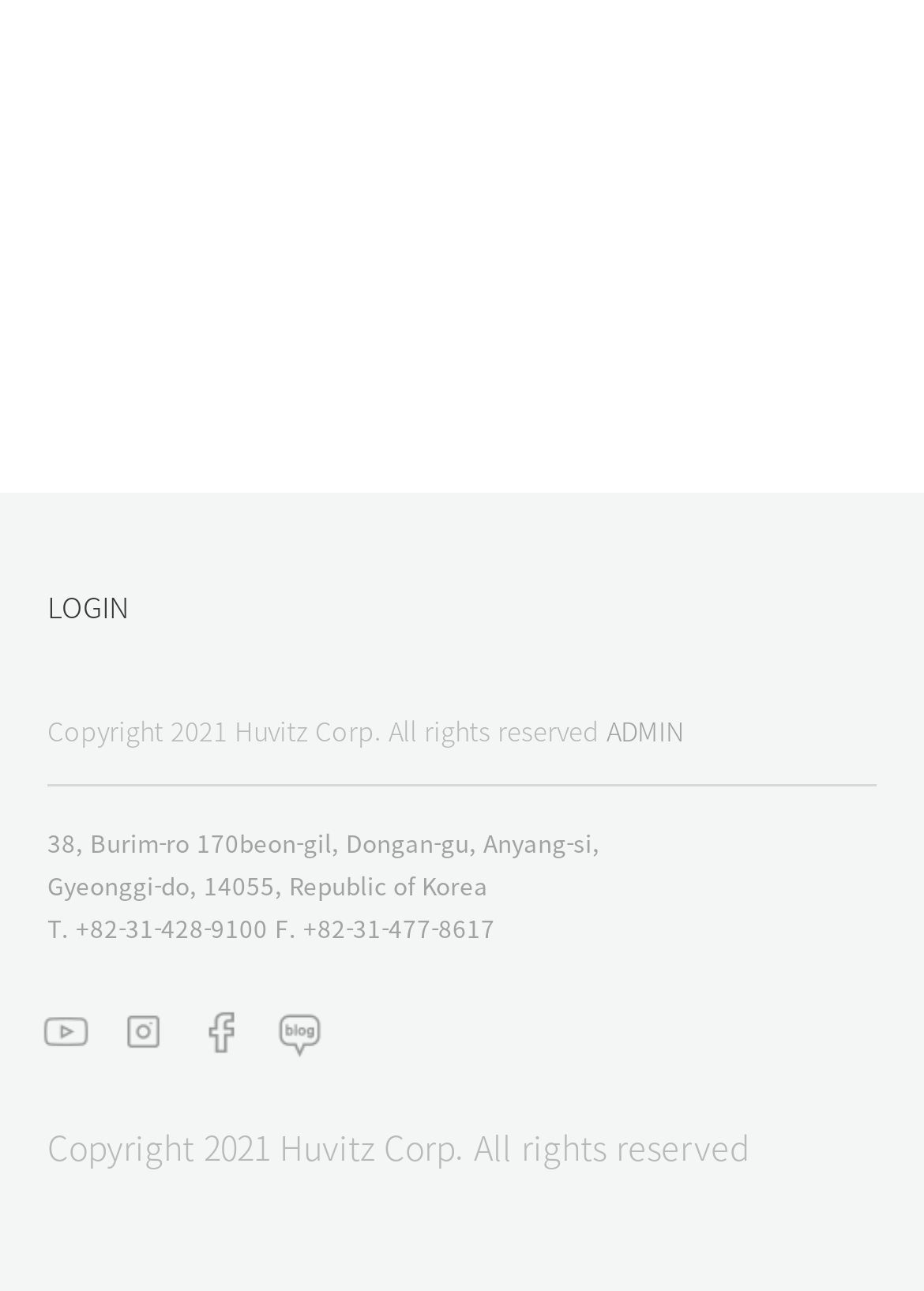What is the address of the company?
Provide an in-depth answer to the question, covering all aspects.

The address of the company can be found in the middle of the page, which is divided into two lines: '38, Burim-ro 170beon-gil, Dongan-gu, Anyang-si' and 'Gyeonggi-do, 14055, Republic of Korea'.